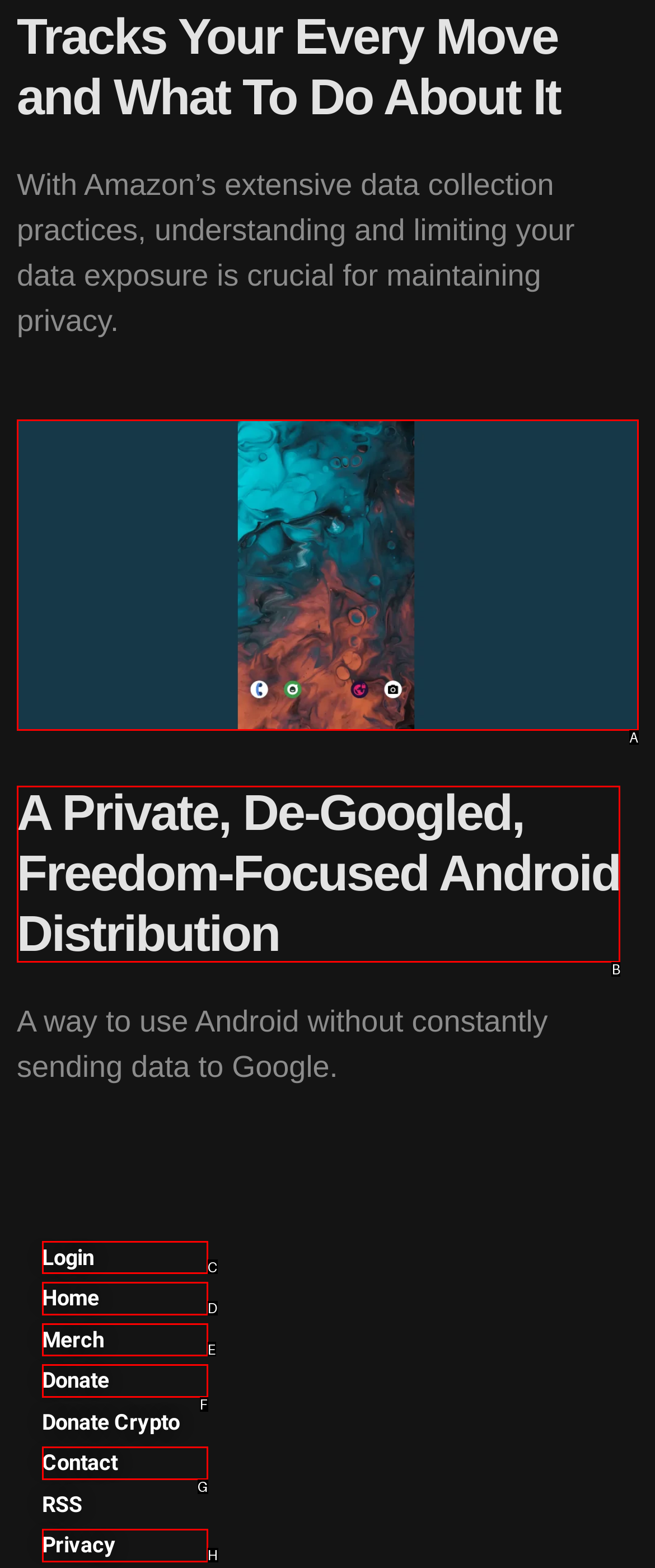Identify the option that corresponds to the description: Contact. Provide only the letter of the option directly.

G